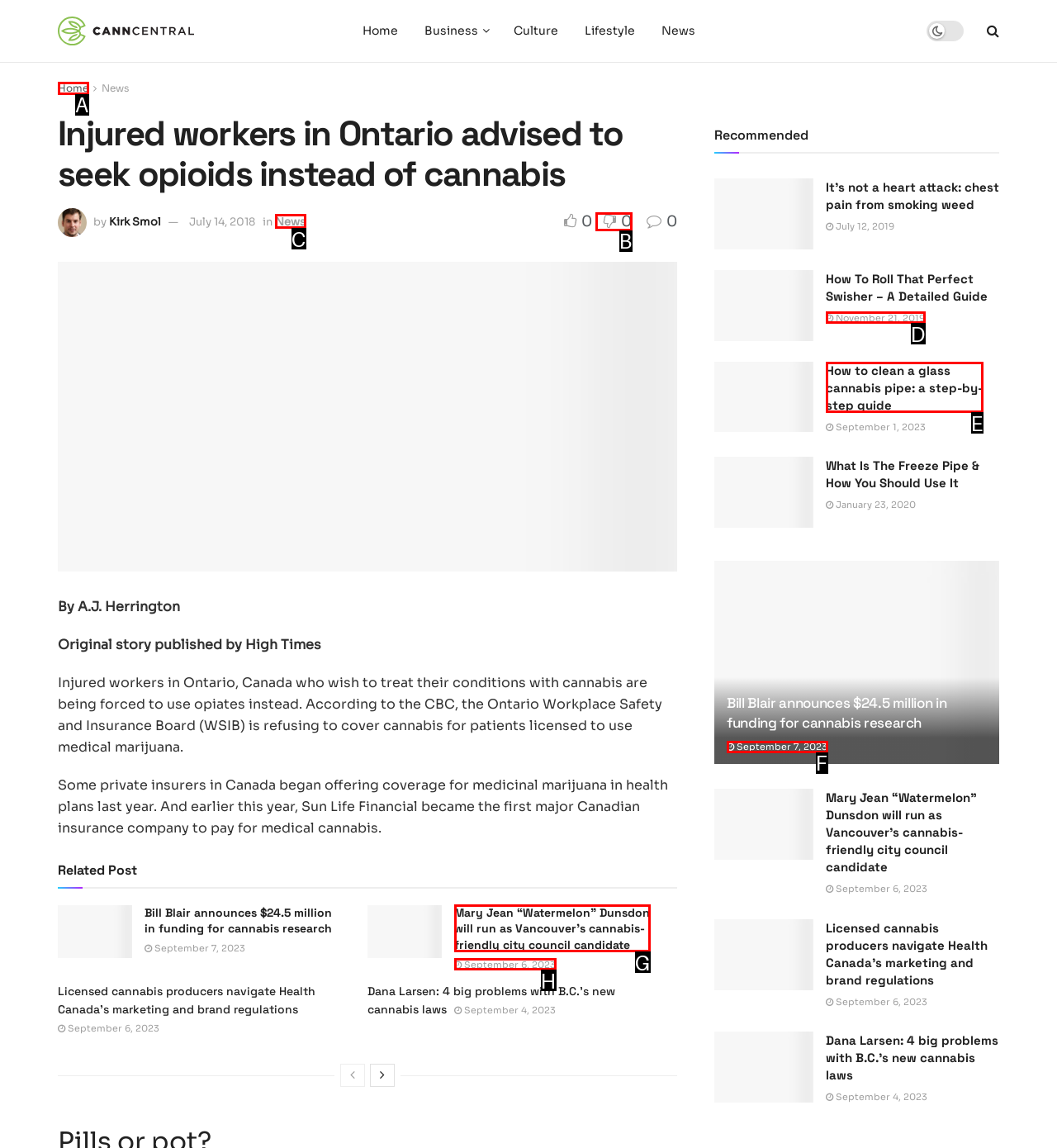Identify the HTML element that best matches the description: Home. Provide your answer by selecting the corresponding letter from the given options.

A